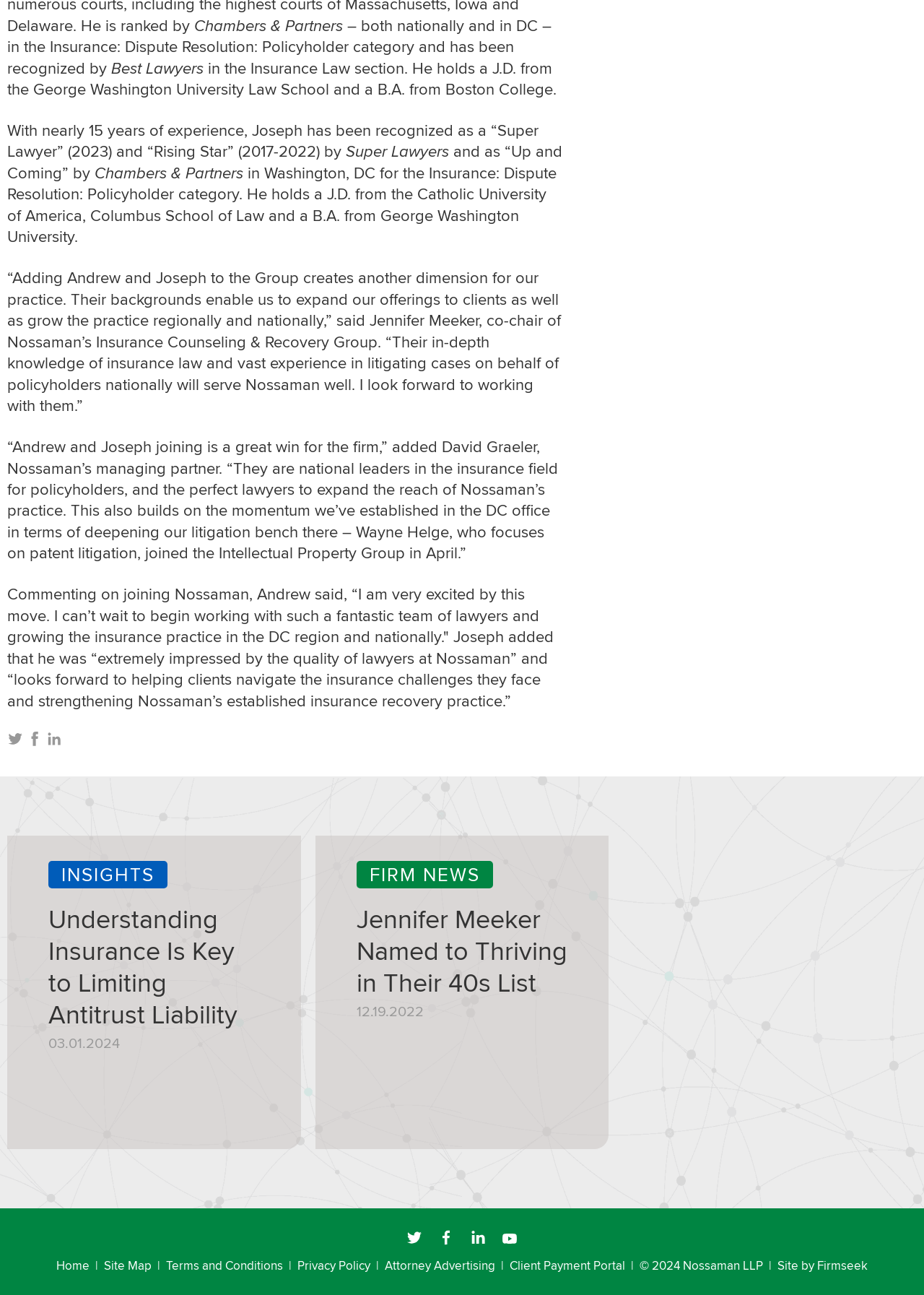Find the bounding box coordinates for the HTML element described in this sentence: "Client Payment Portal". Provide the coordinates as four float numbers between 0 and 1, in the format [left, top, right, bottom].

[0.552, 0.971, 0.677, 0.984]